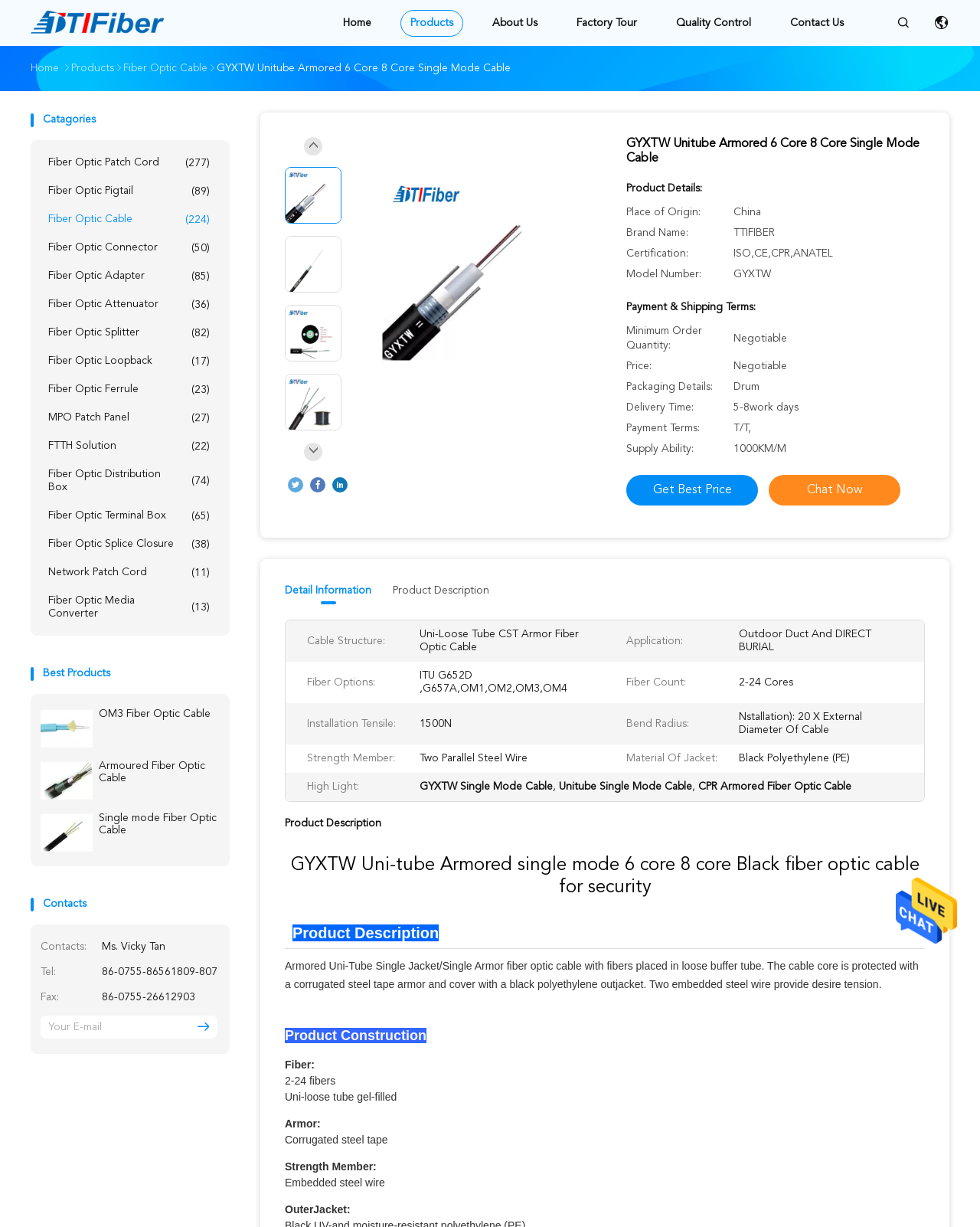Generate a thorough caption that explains the contents of the webpage.

This webpage is about a product called GYXTW Unitube Armored 6 Core 8 Core Single Mode Cable. At the top, there is a navigation menu with links to "Home", "Products", "About Us", "Factory Tour", "Quality Control", and "Contact Us". Below the navigation menu, there is a heading with the product name, followed by a section with categories including "Fiber Optic Patch Cord", "Fiber Optic Pigtail", "Fiber Optic Cable", and others. Each category has a link to a corresponding page.

On the left side, there is a sidebar with links to various fiber optic products, including "OM3 Fiber Optic Cable", "Armoured Fiber Optic Cable", and "Single mode Fiber Optic Cable". Each link has a corresponding image.

In the middle of the page, there is a section with a heading "Best Products" and a list of links to various products. Below this section, there is a table with contact information, including a name, phone number, fax number, and email address. There is also a textbox to enter an email address and a button to send a message.

At the bottom of the page, there are three images of the product, each with a generic label. There is also a link to send a message at the bottom right corner of the page.